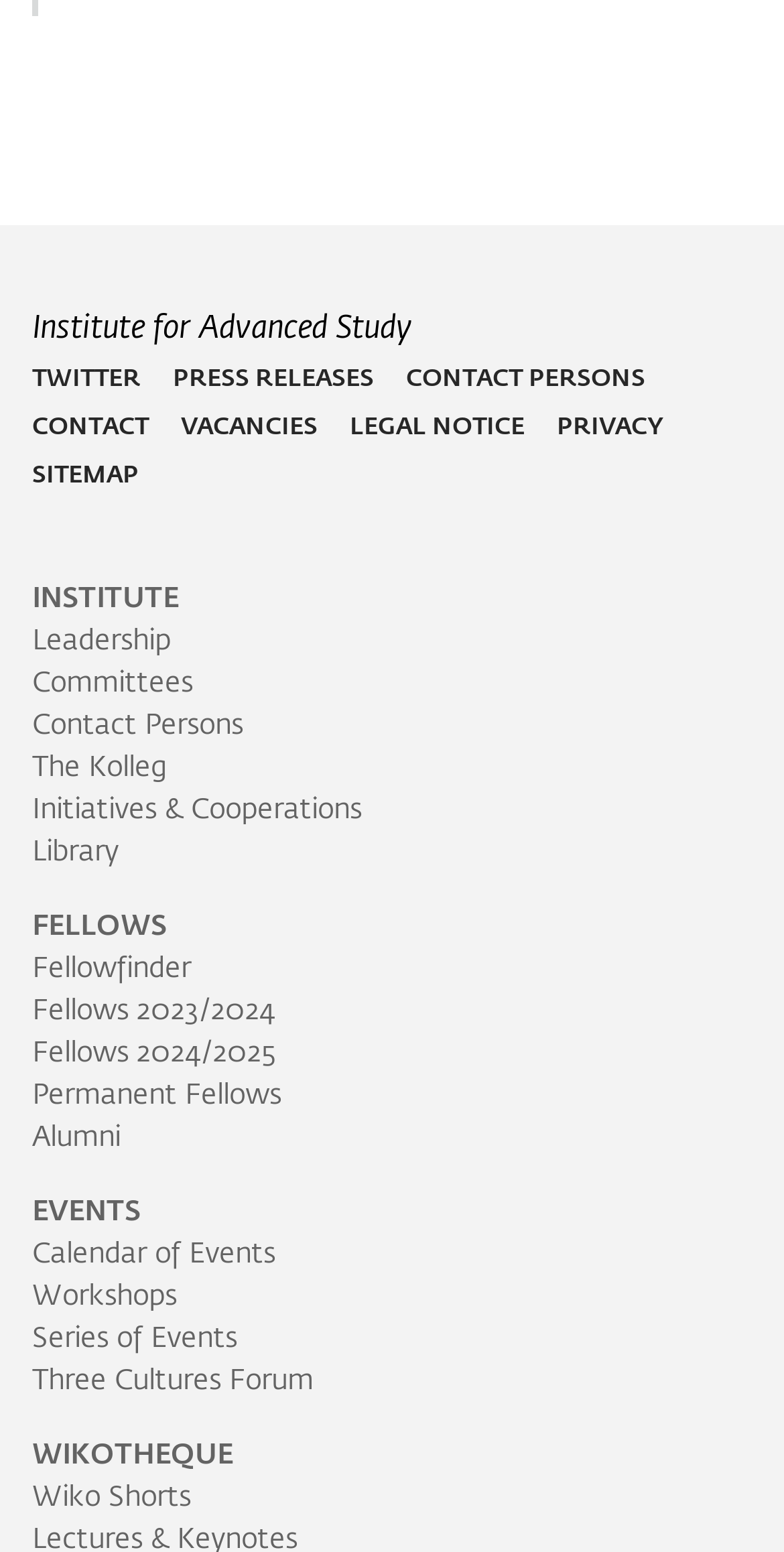Please identify the bounding box coordinates of the element's region that needs to be clicked to fulfill the following instruction: "Search for a fellow". The bounding box coordinates should consist of four float numbers between 0 and 1, i.e., [left, top, right, bottom].

[0.041, 0.615, 0.244, 0.633]